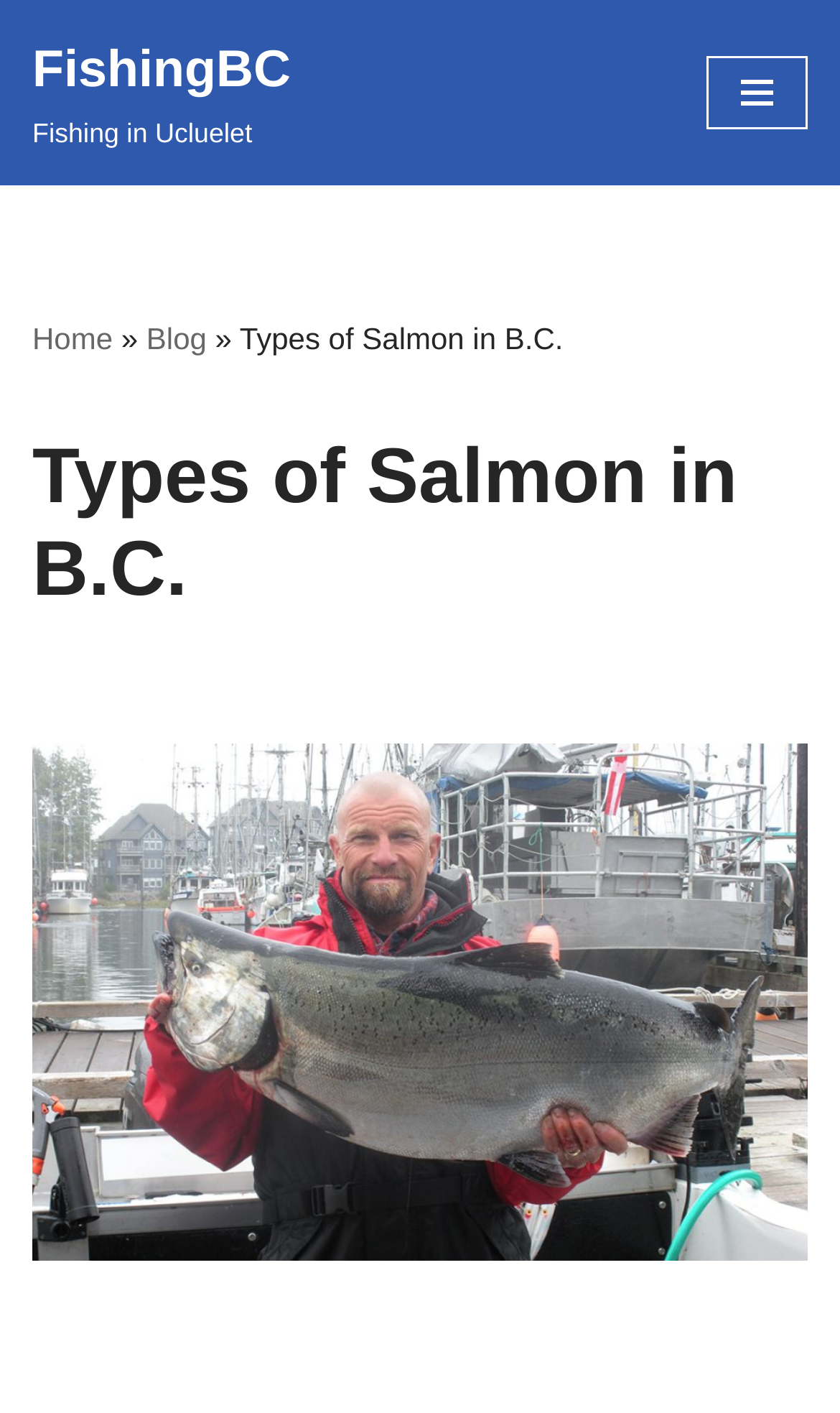What is the topic of the current webpage?
Please provide a single word or phrase as your answer based on the image.

Types of Salmon in B.C.